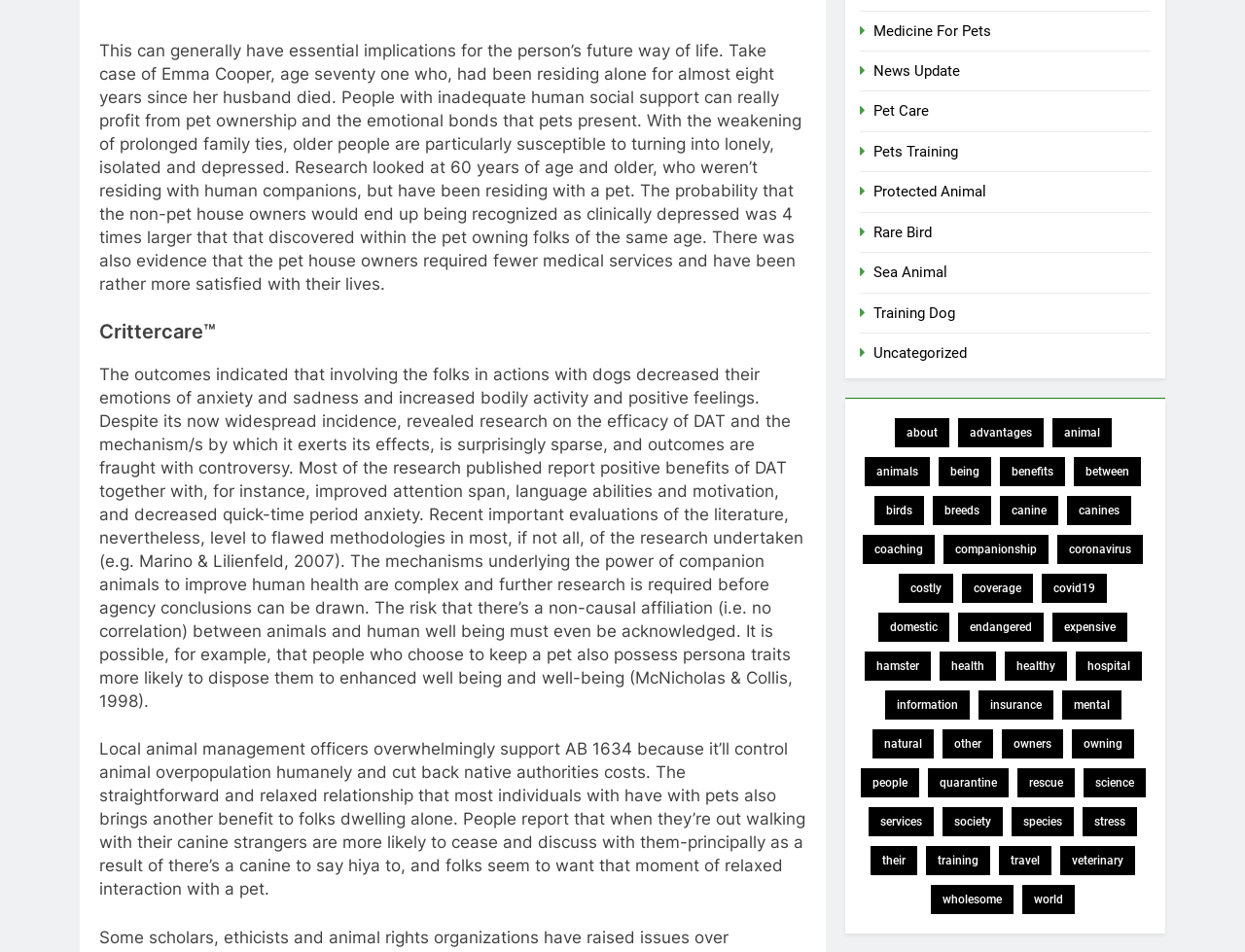Extract the bounding box coordinates for the described element: "coaching". The coordinates should be represented as four float numbers between 0 and 1: [left, top, right, bottom].

[0.693, 0.562, 0.751, 0.593]